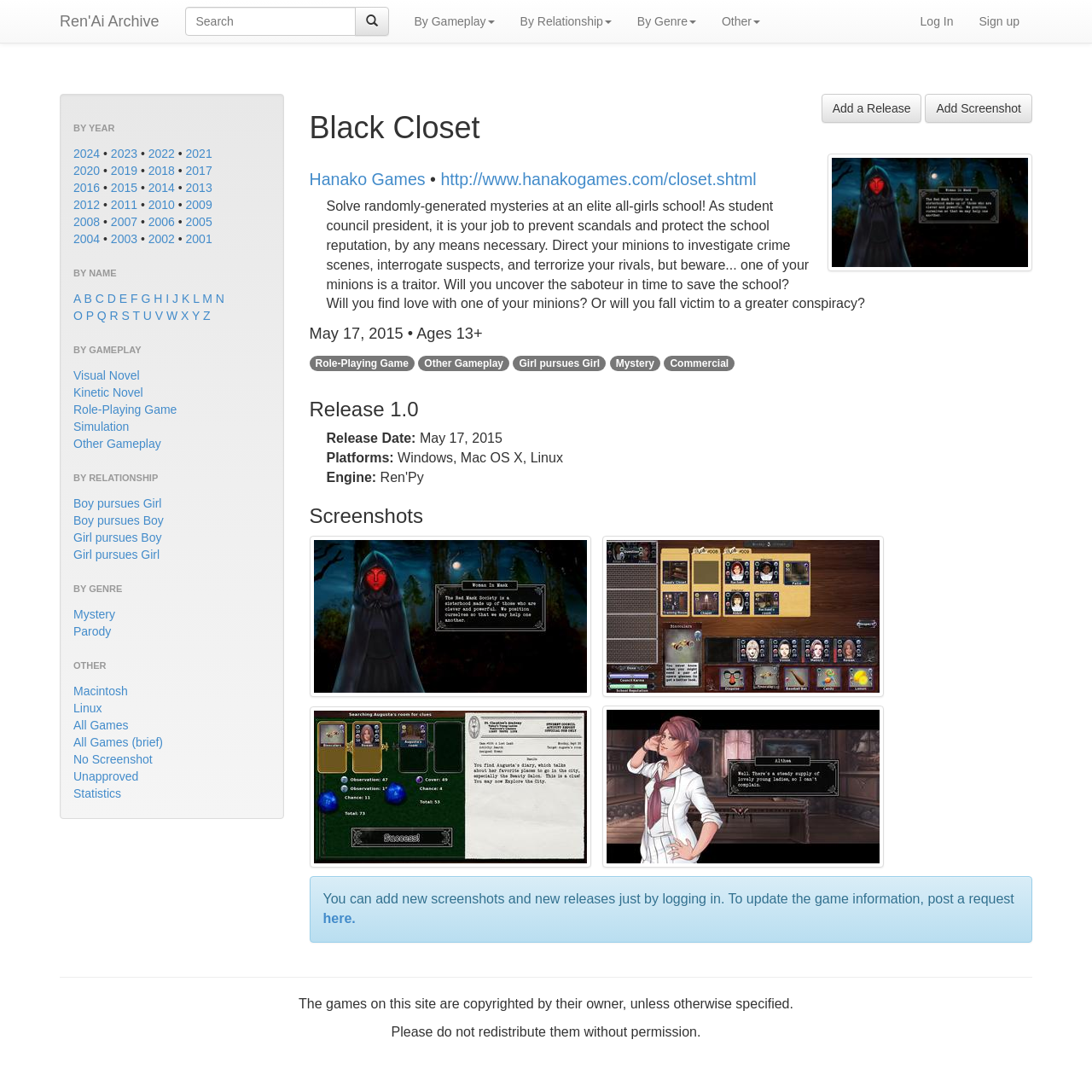Observe the image and answer the following question in detail: How many alphabet links are there under the 'BY NAME' heading?

There are 26 alphabet links listed under the 'BY NAME' heading, ranging from 'A' to 'Z', which are likely used to categorize content alphabetically.